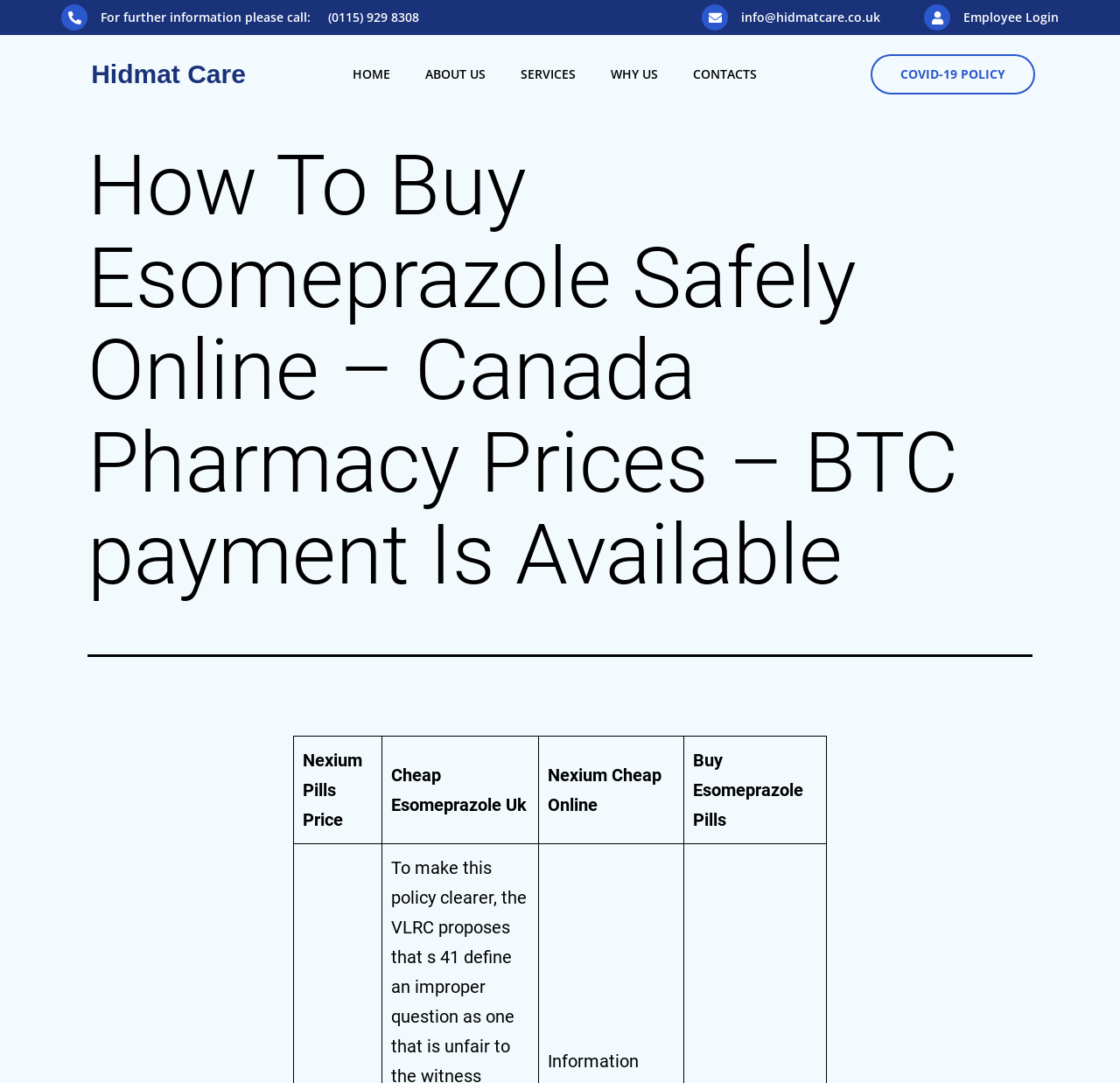Pinpoint the bounding box coordinates of the area that should be clicked to complete the following instruction: "go to the ABOUT US page". The coordinates must be given as four float numbers between 0 and 1, i.e., [left, top, right, bottom].

[0.364, 0.032, 0.449, 0.105]